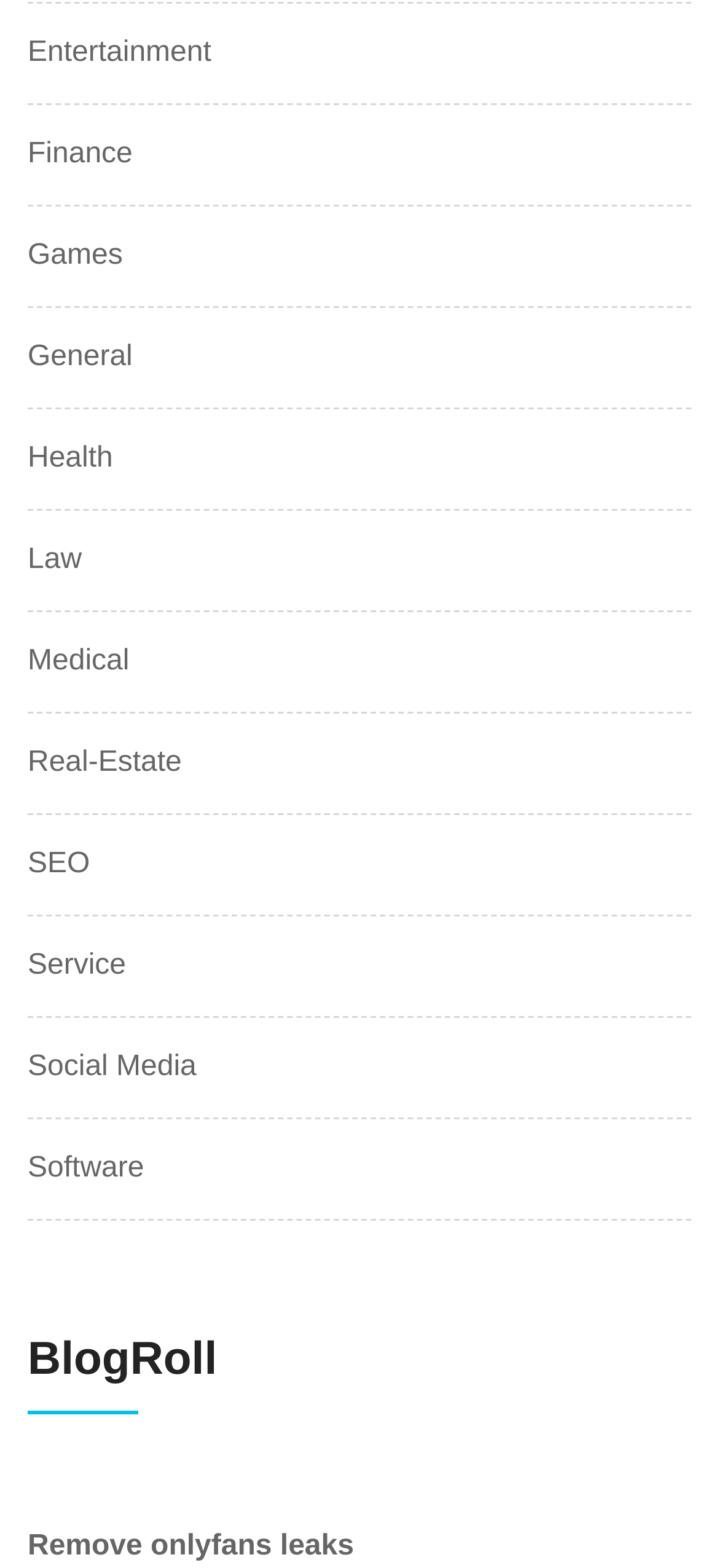What is the last category listed?
Answer the question with a single word or phrase, referring to the image.

Software